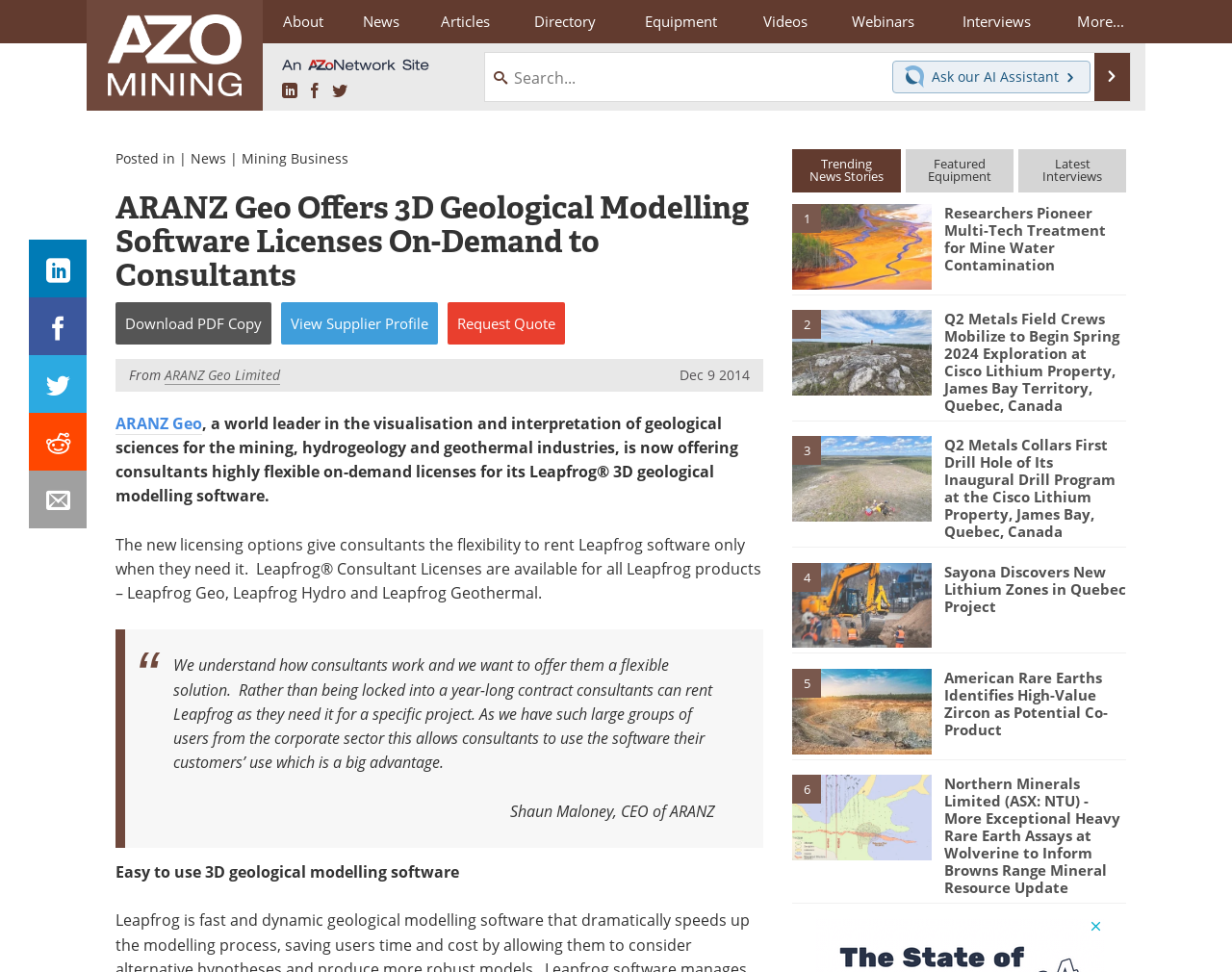Identify and generate the primary title of the webpage.

ARANZ Geo Offers 3D Geological Modelling Software Licenses On-Demand to Consultants